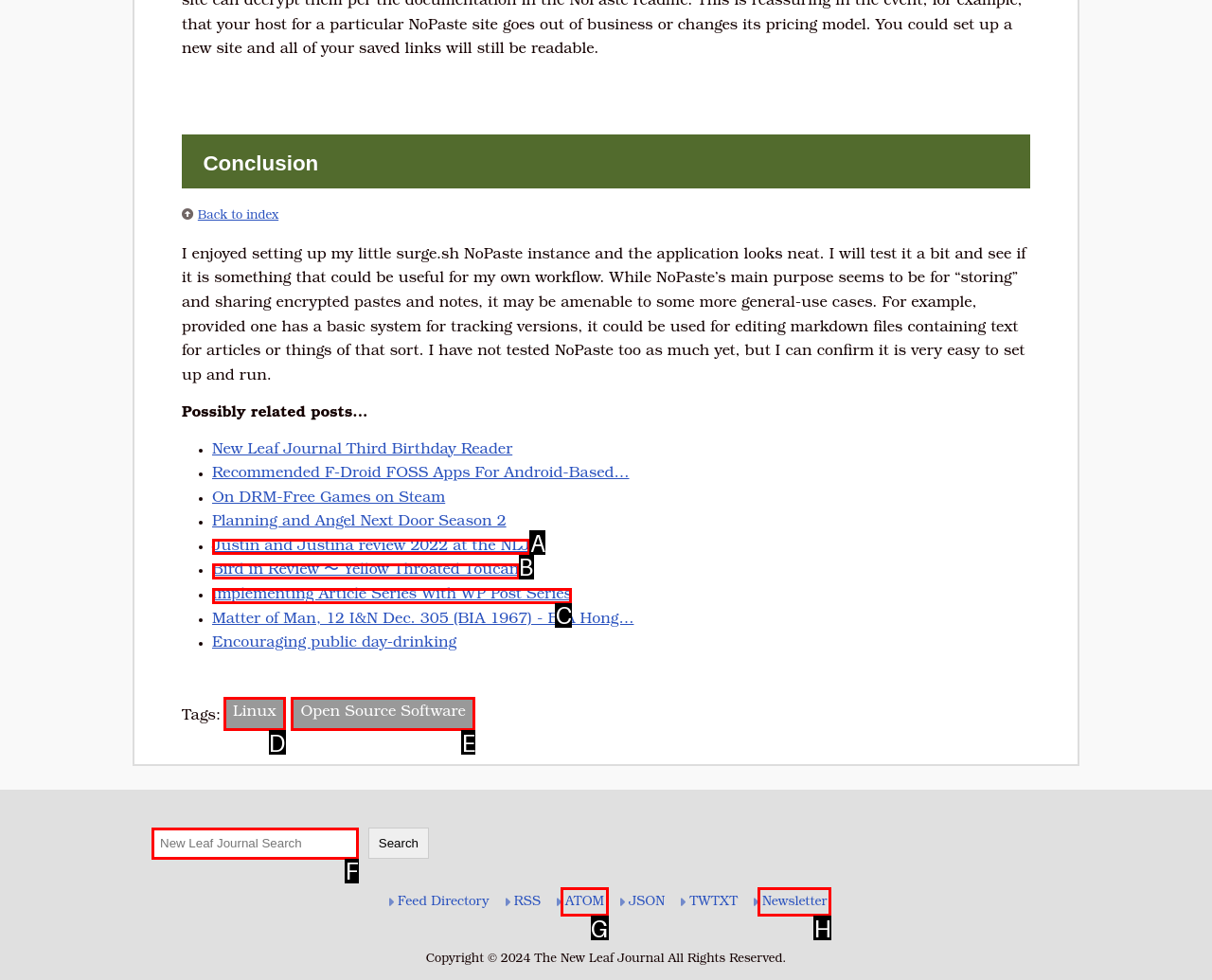Tell me which one HTML element best matches the description: July 2022 Answer with the option's letter from the given choices directly.

None